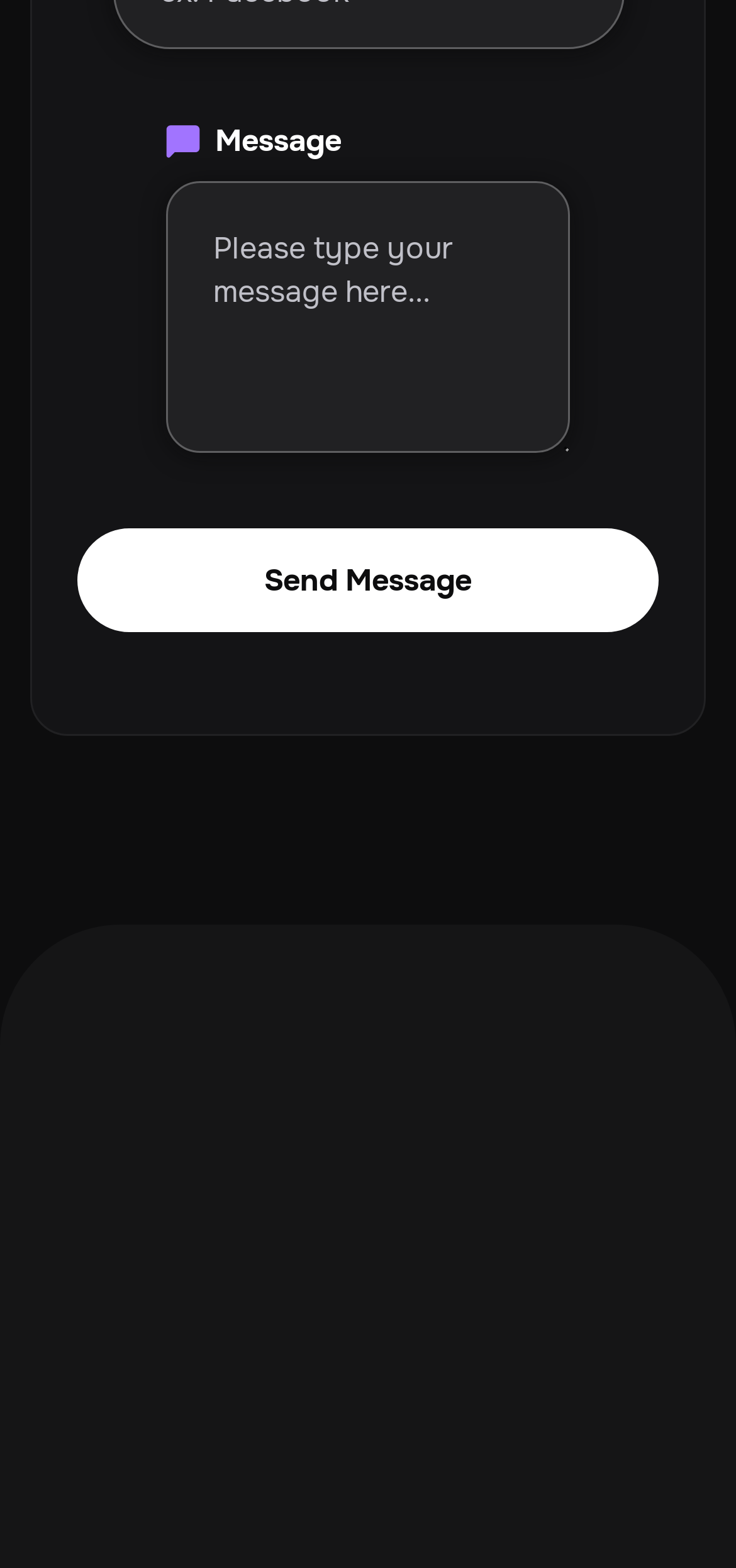Give the bounding box coordinates for the element described by: "parent_node: ".

[0.344, 0.911, 0.395, 0.935]